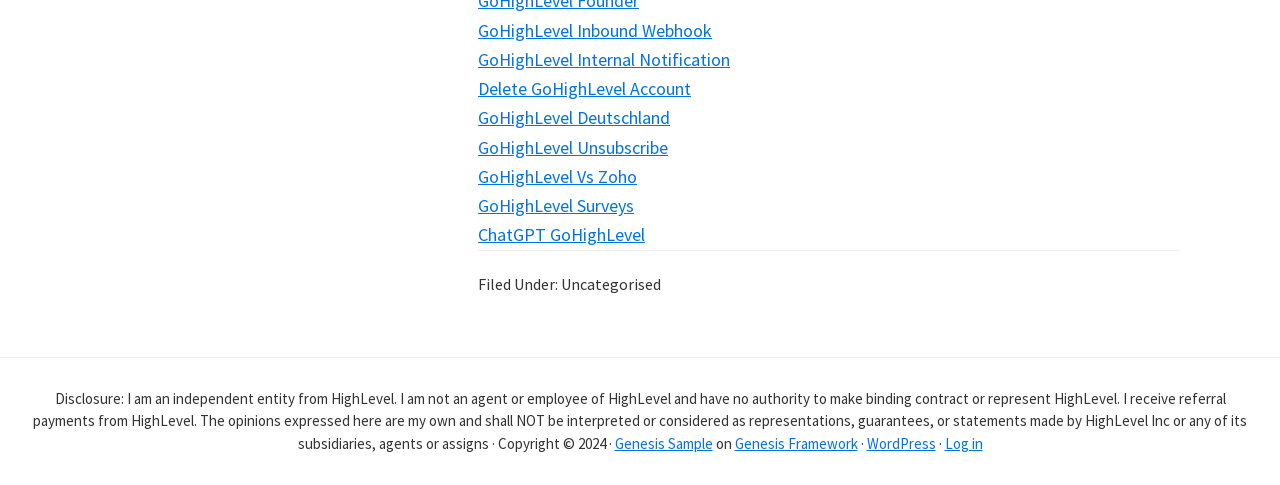Please indicate the bounding box coordinates of the element's region to be clicked to achieve the instruction: "Visit Genesis Framework". Provide the coordinates as four float numbers between 0 and 1, i.e., [left, top, right, bottom].

[0.574, 0.894, 0.67, 0.933]